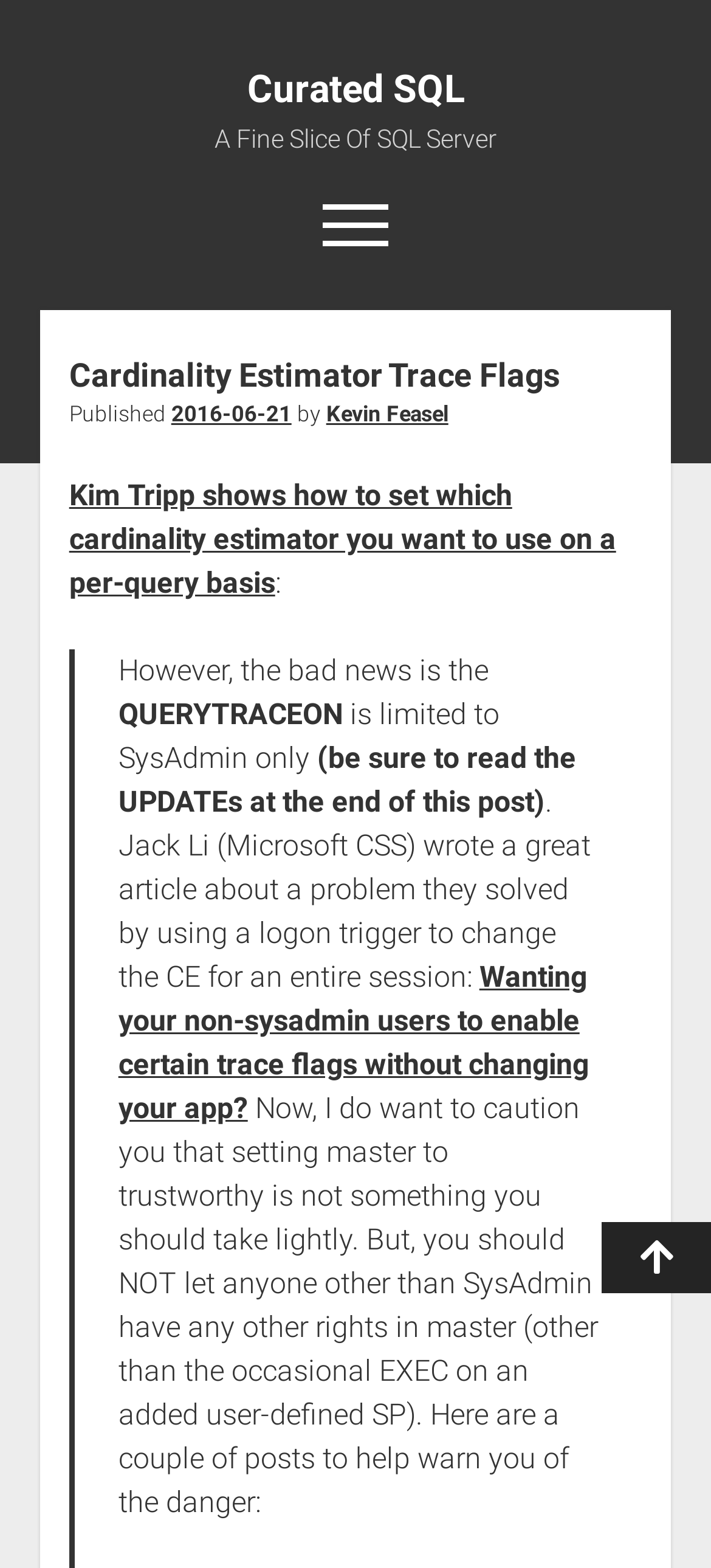Respond to the following question using a concise word or phrase: 
What is the topic of the article?

Cardinality Estimator Trace Flags